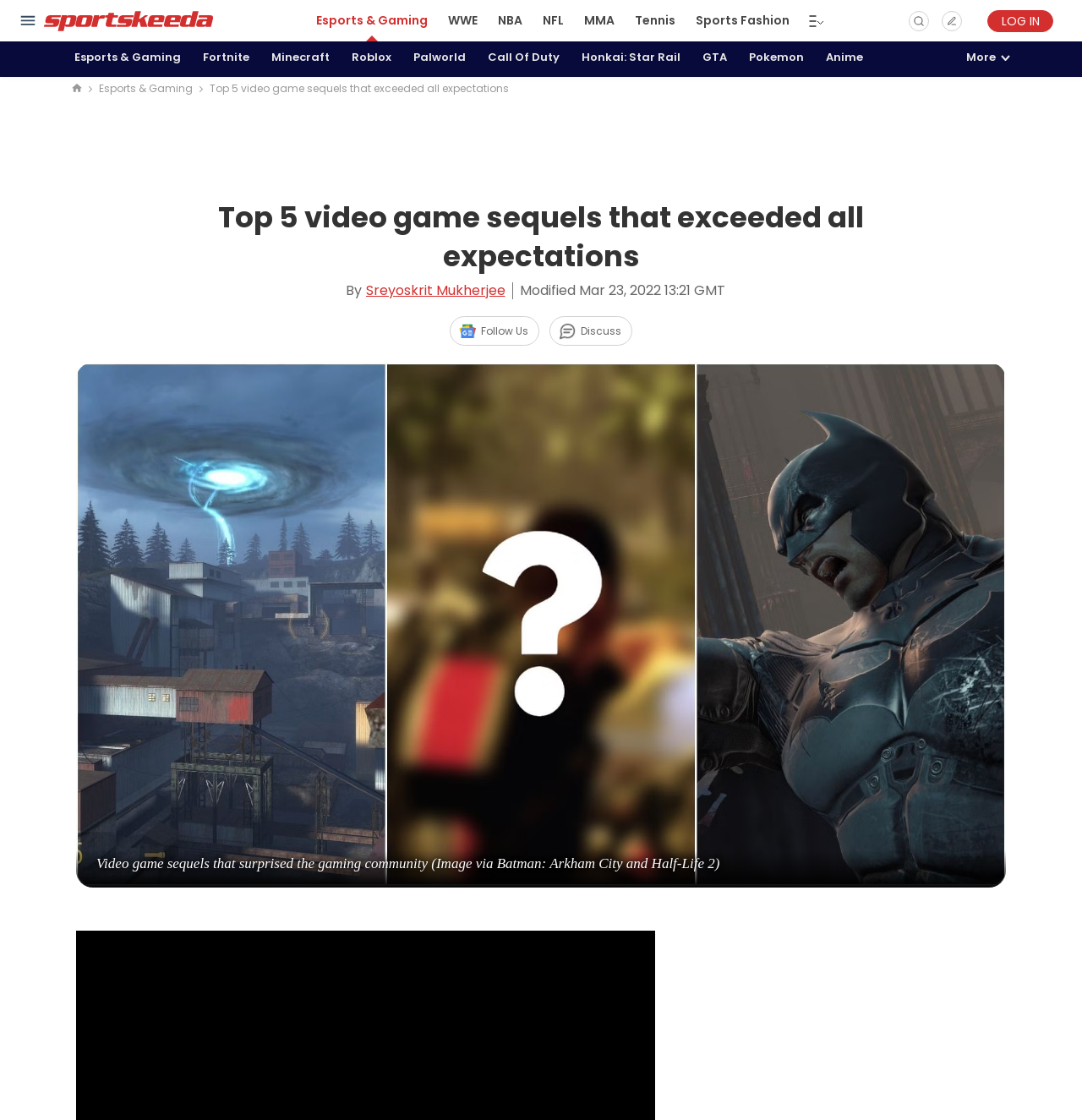Give a one-word or one-phrase response to the question: 
What is the date of modification of the article?

Mar 23, 2022 13:21 GMT